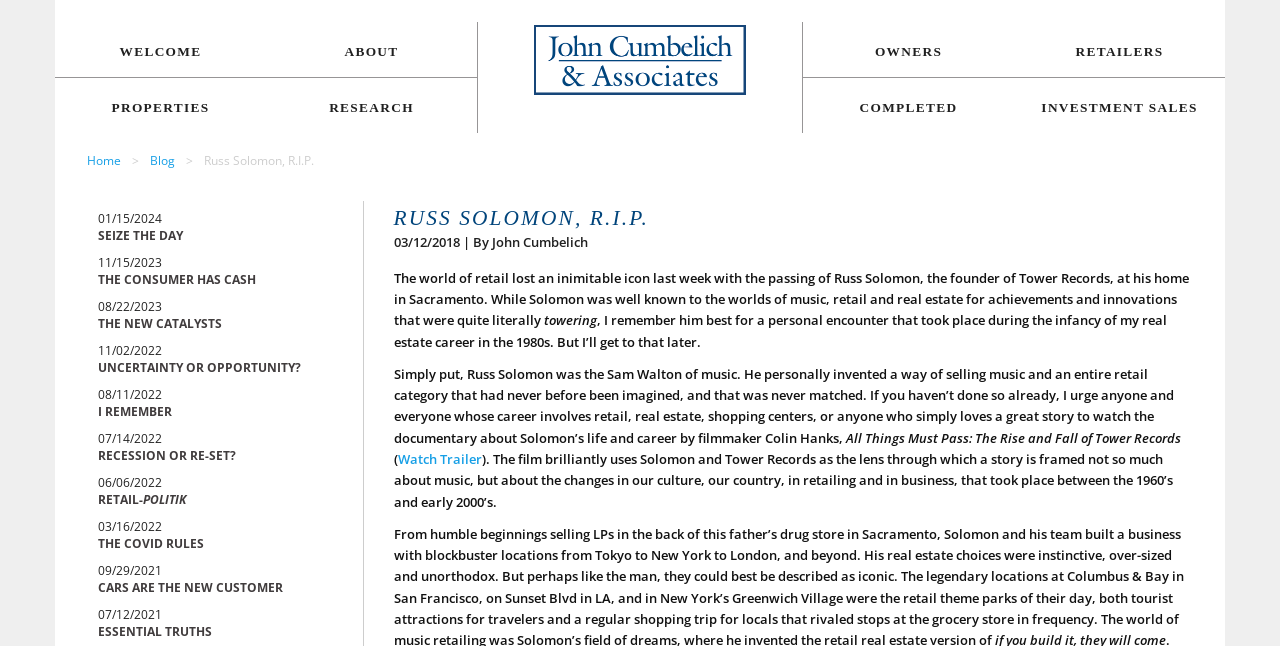Detail the features and information presented on the webpage.

This webpage is a blog post titled "Russ Solomon, R.I.P." by John Cumbelich & Associates. At the top, there is a navigation menu with links to "WELCOME", "ABOUT", "PROPERTIES", "RESEARCH", "RETAILERS", "OWNERS", "INVESTMENT SALES", and "COMPLETED". Below the menu, there is a prominent image with two smaller images embedded within it.

On the left side of the page, there are links to "Home" and "Blog", followed by a series of dated article titles, each with a corresponding link. These articles are listed in reverse chronological order, with the most recent one at the top.

The main content of the page is a tribute to Russ Solomon, the founder of Tower Records, who passed away in 2018. The article is divided into several paragraphs, with headings and subheadings. The text describes Solomon's achievements and innovations in the music and retail industries, as well as the author's personal encounter with him in the 1980s. The article also recommends a documentary about Solomon's life and career, "All Things Must Pass: The Rise and Fall of Tower Records", and provides a link to watch the trailer.

Throughout the page, there are several static text elements, including headings, paragraphs, and links, which are arranged in a hierarchical structure. The overall layout is clean and easy to navigate, with clear headings and concise text.